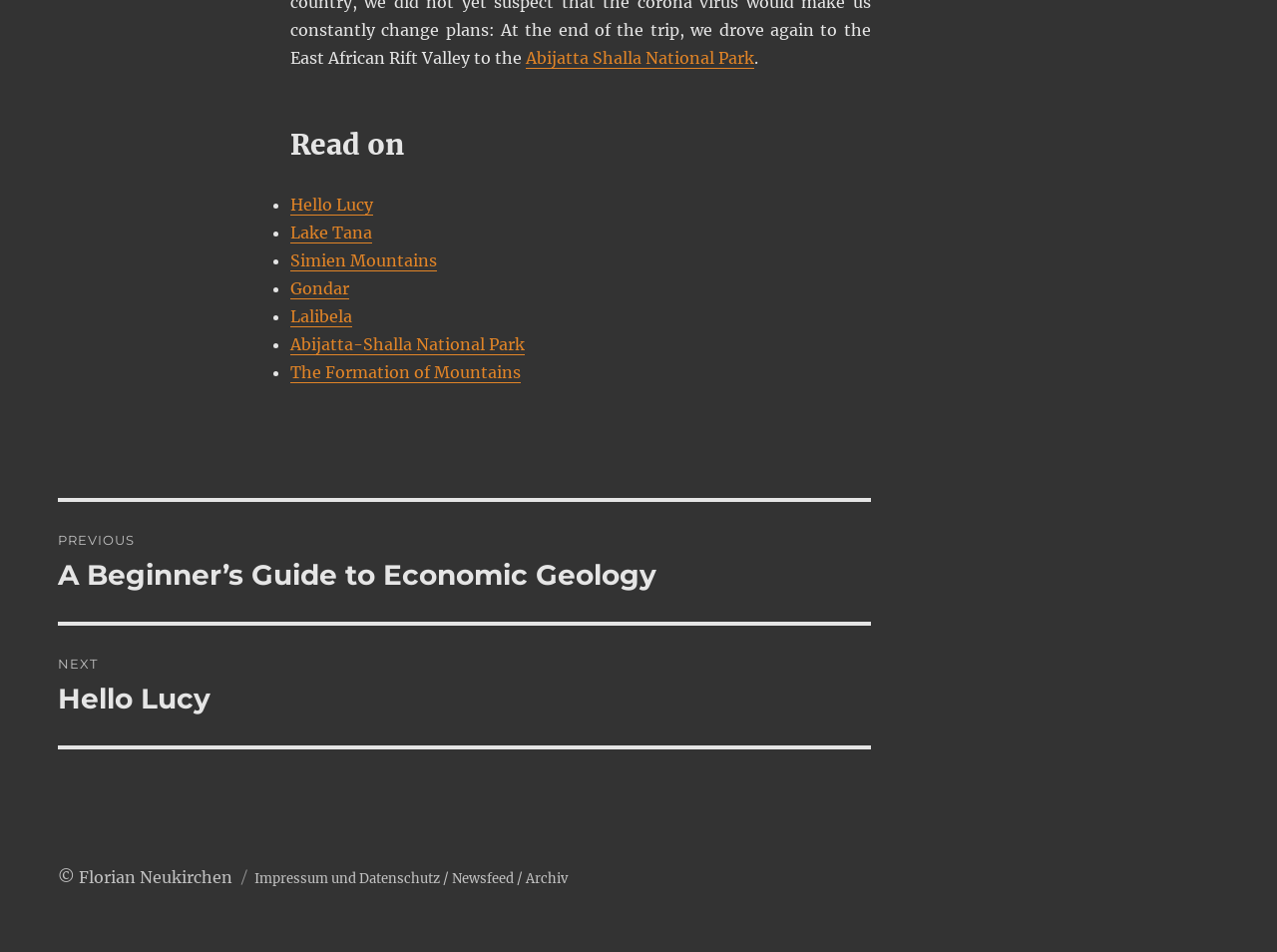Please answer the following question using a single word or phrase: 
What is the first link in the list?

Abijatta Shalla National Park